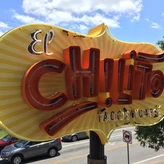Answer with a single word or phrase: 
What is the background color of the sign?

Yellow